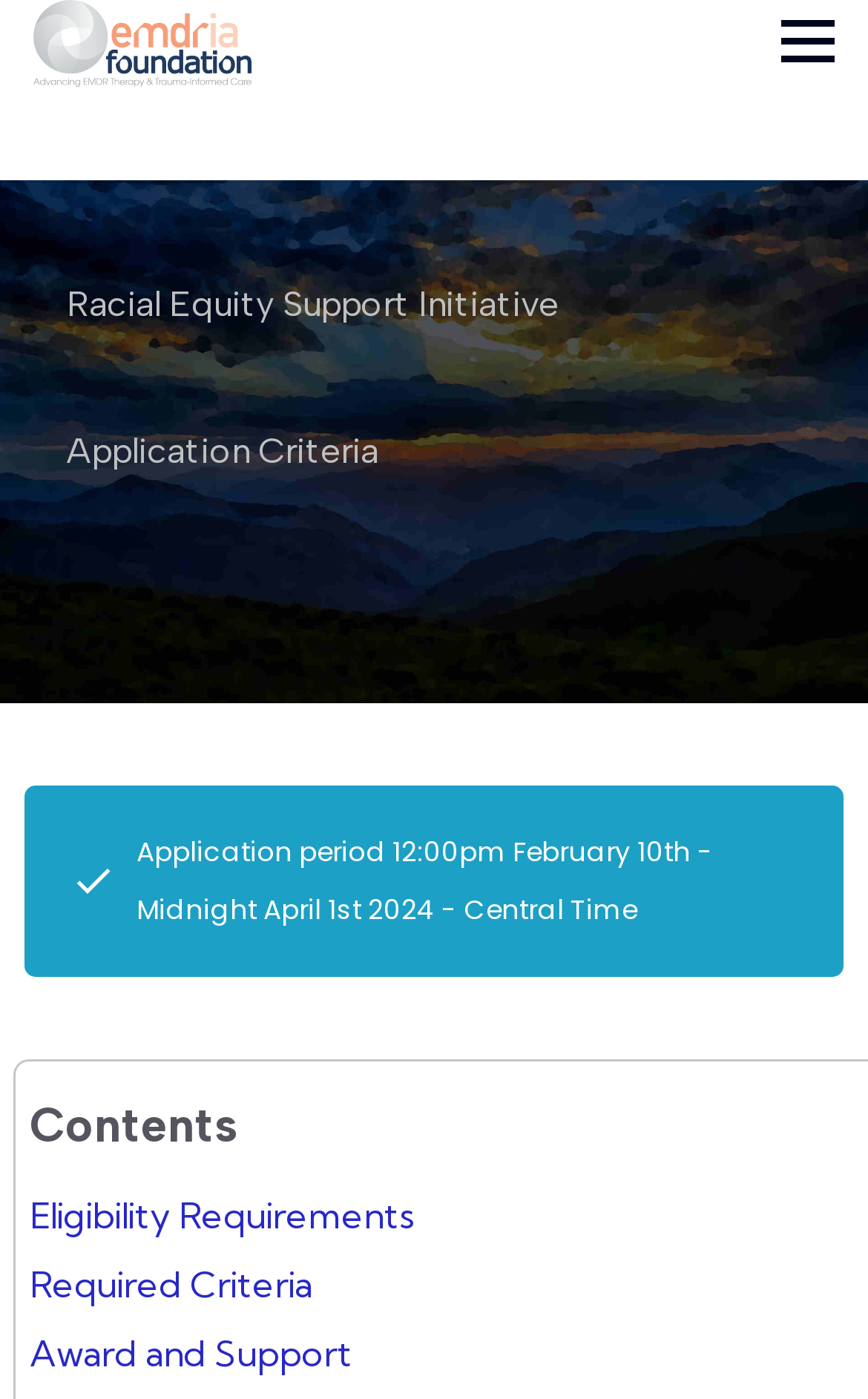Extract the bounding box coordinates of the UI element described: "Award and Support". Provide the coordinates in the format [left, top, right, bottom] with values ranging from 0 to 1.

[0.034, 0.951, 0.406, 0.983]